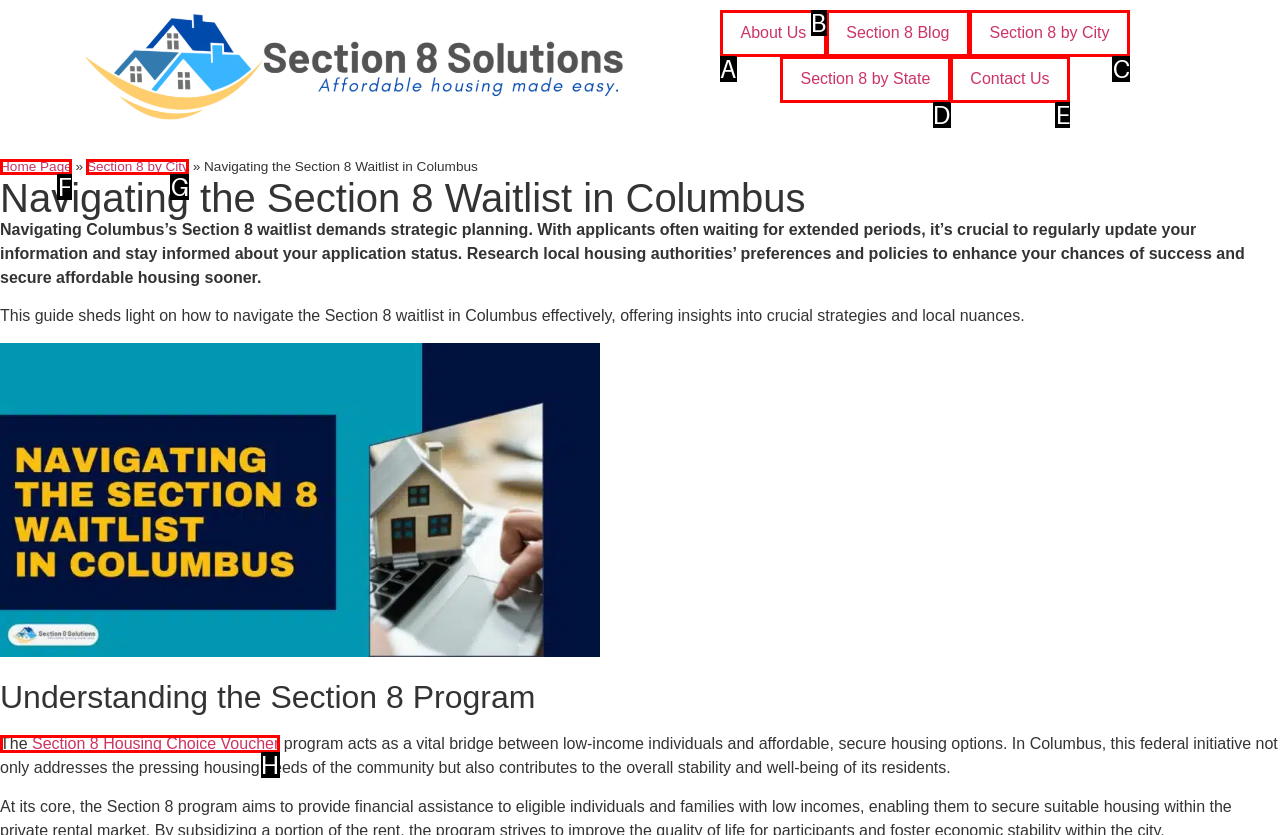Select the HTML element that should be clicked to accomplish the task: read about the Section 8 program Reply with the corresponding letter of the option.

H